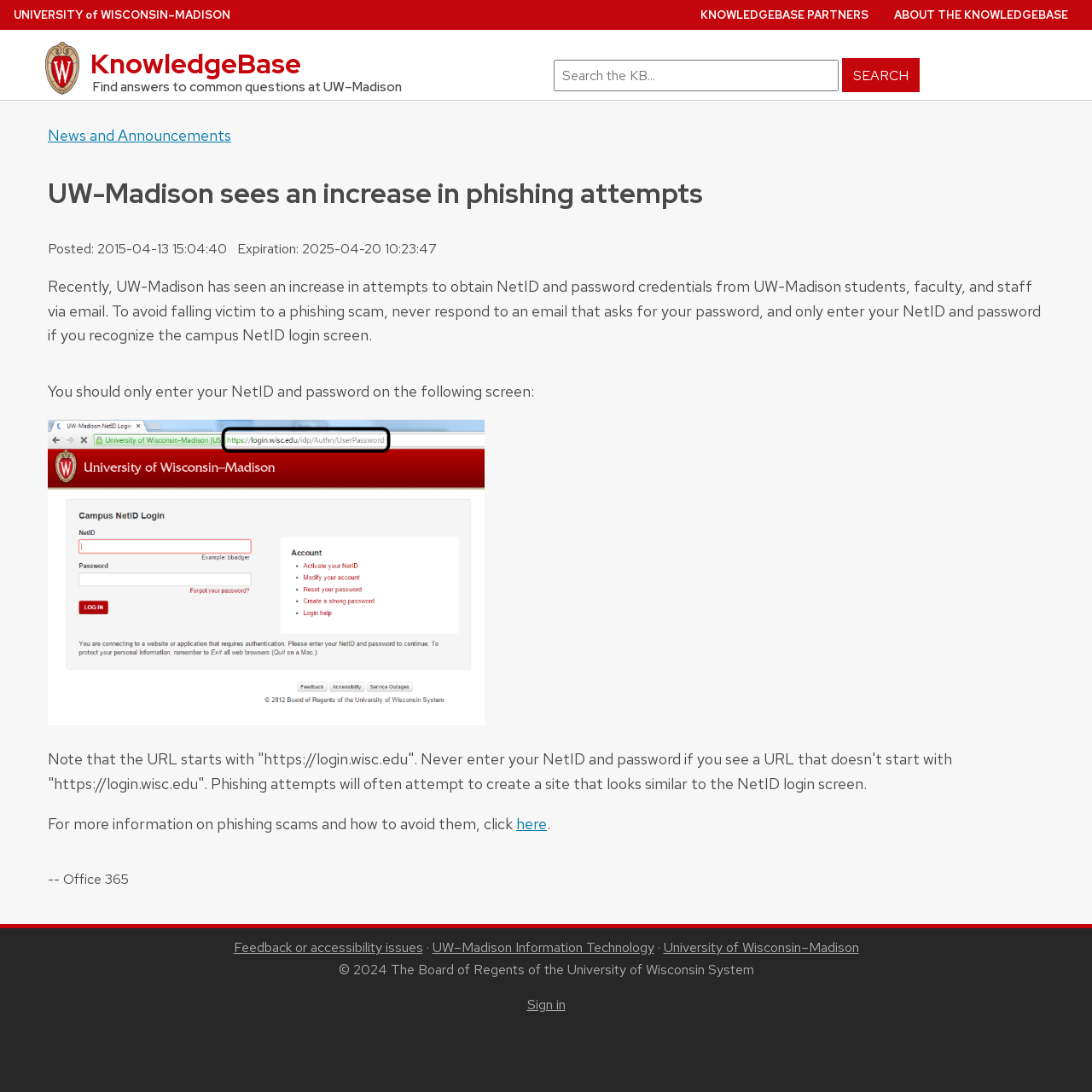Locate the bounding box of the user interface element based on this description: "University of Wisconsin–Madison".

[0.607, 0.859, 0.786, 0.876]